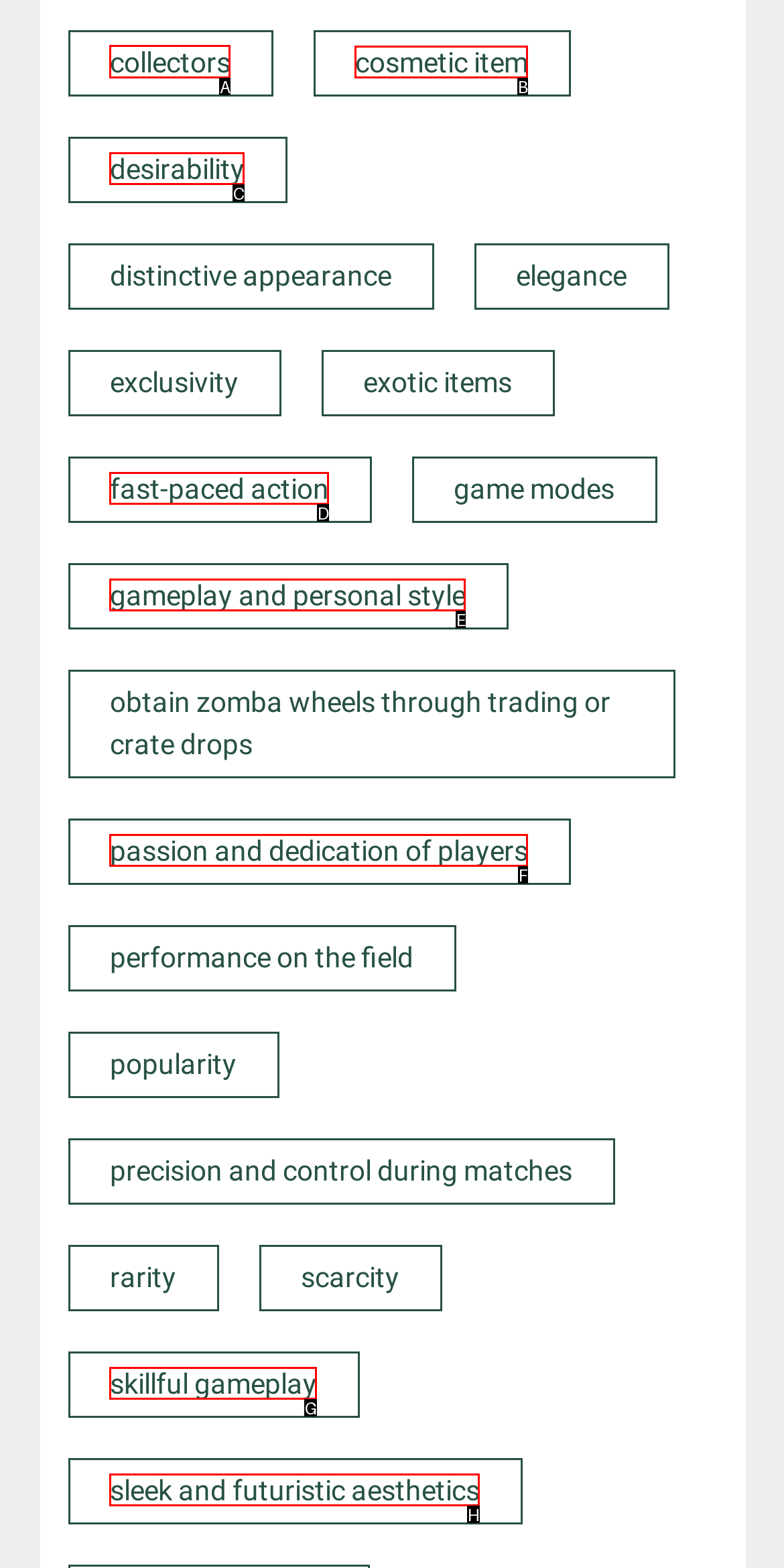Identify the letter of the option that should be selected to accomplish the following task: click collectors. Provide the letter directly.

A